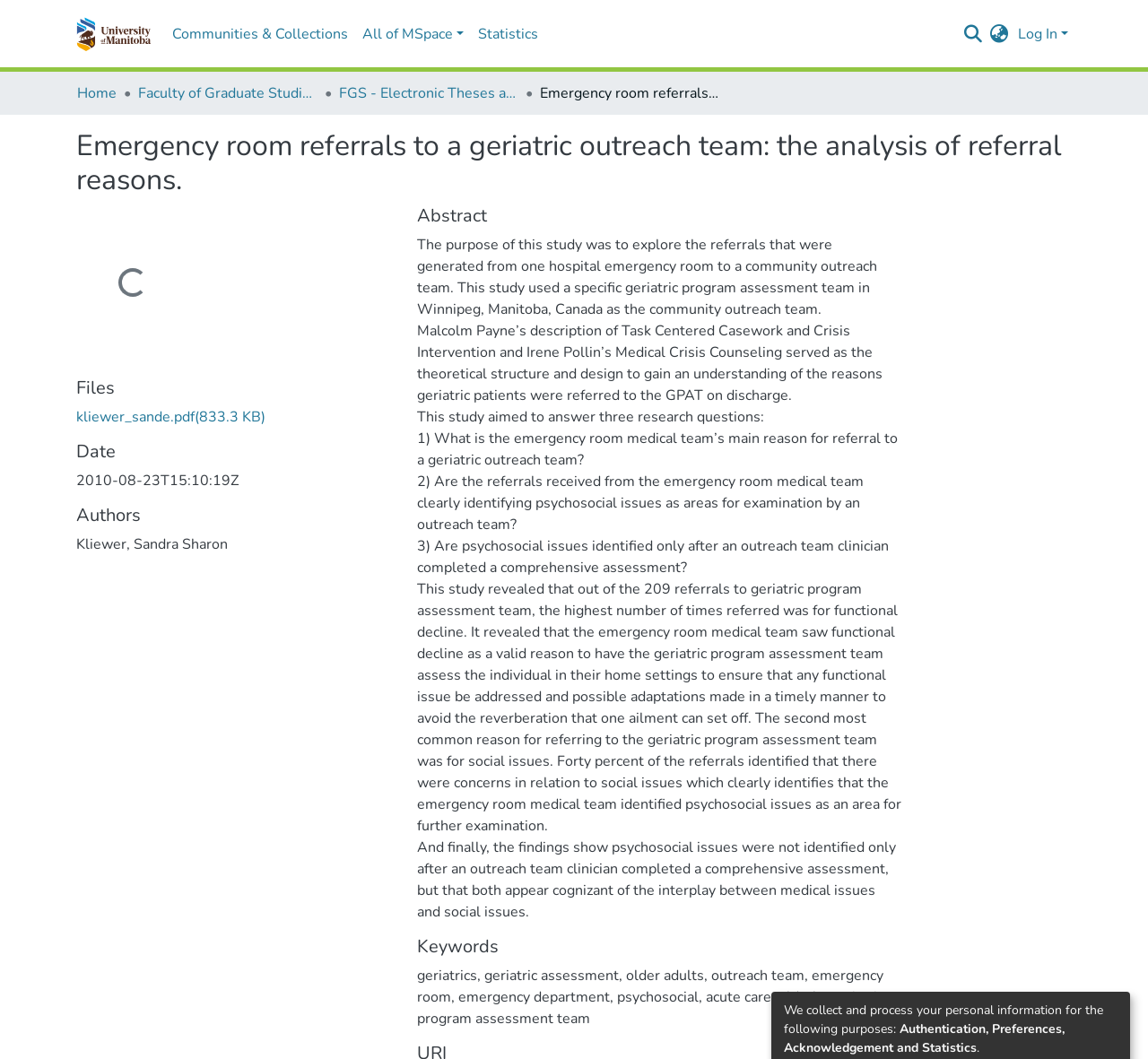What is the main topic of this study?
Please use the image to provide a one-word or short phrase answer.

Geriatric outreach team